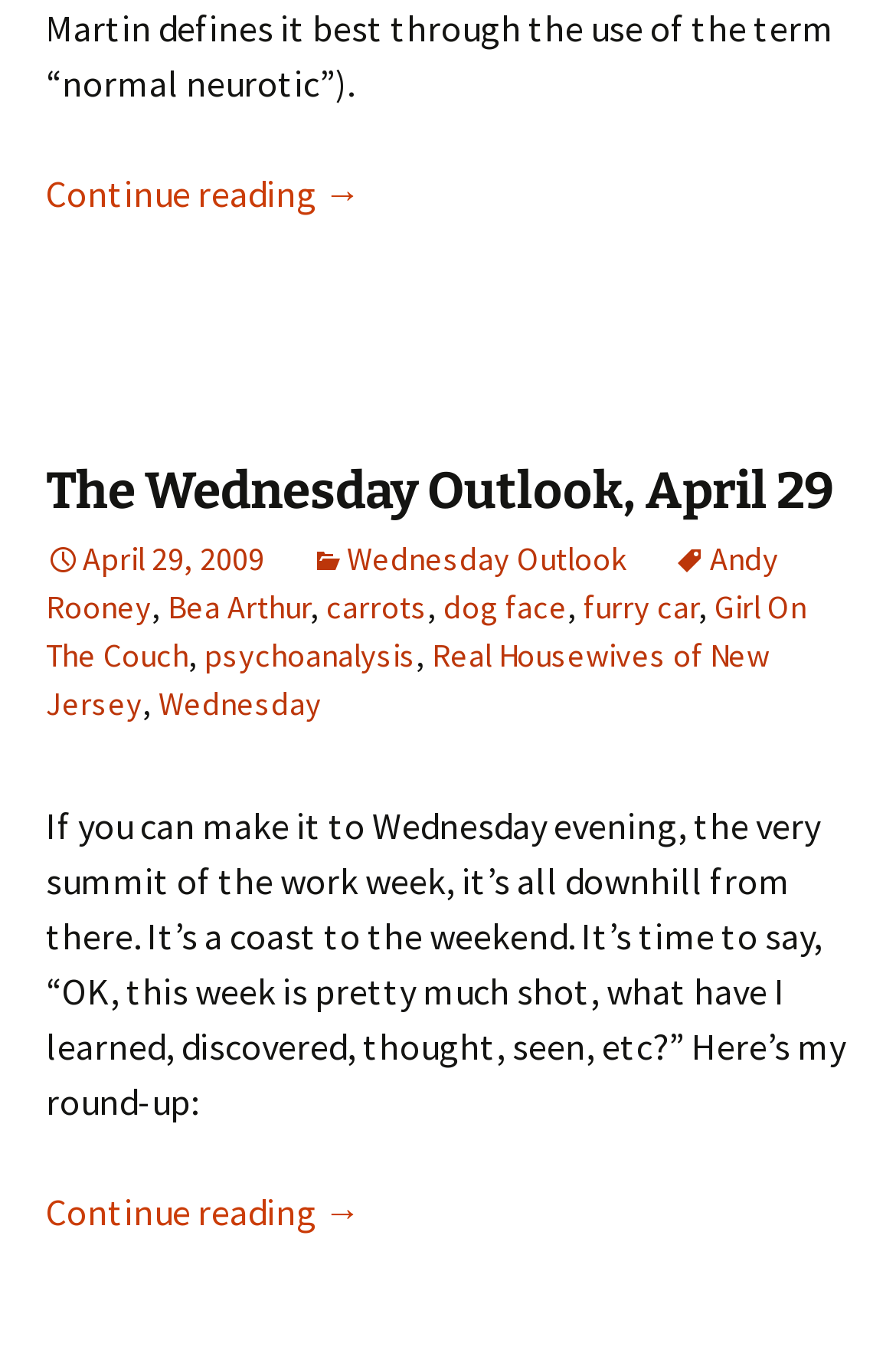Give the bounding box coordinates for this UI element: "April 29, 2009". The coordinates should be four float numbers between 0 and 1, arranged as [left, top, right, bottom].

[0.051, 0.396, 0.295, 0.426]